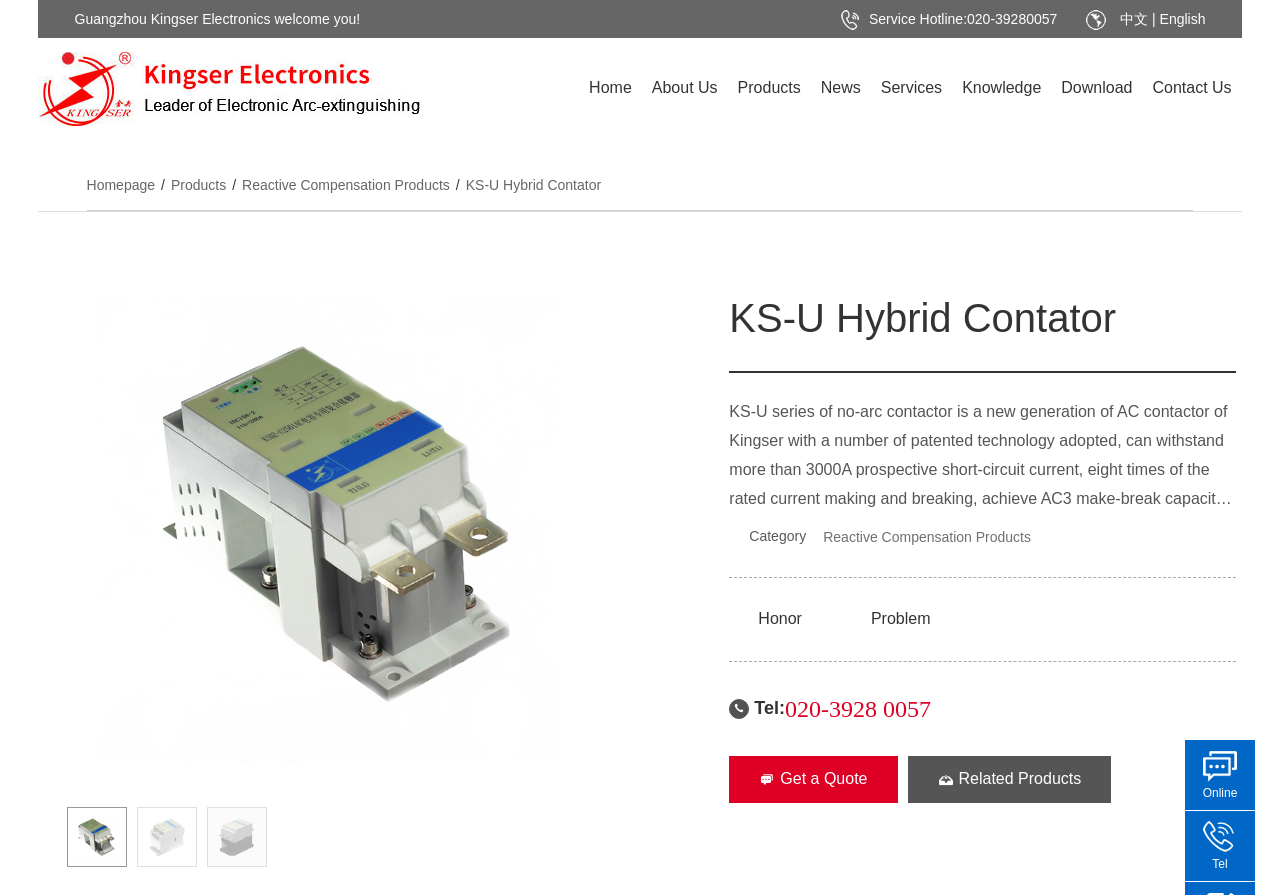Determine the coordinates of the bounding box that should be clicked to complete the instruction: "Click the 'Get a Quote' button". The coordinates should be represented by four float numbers between 0 and 1: [left, top, right, bottom].

[0.57, 0.845, 0.701, 0.897]